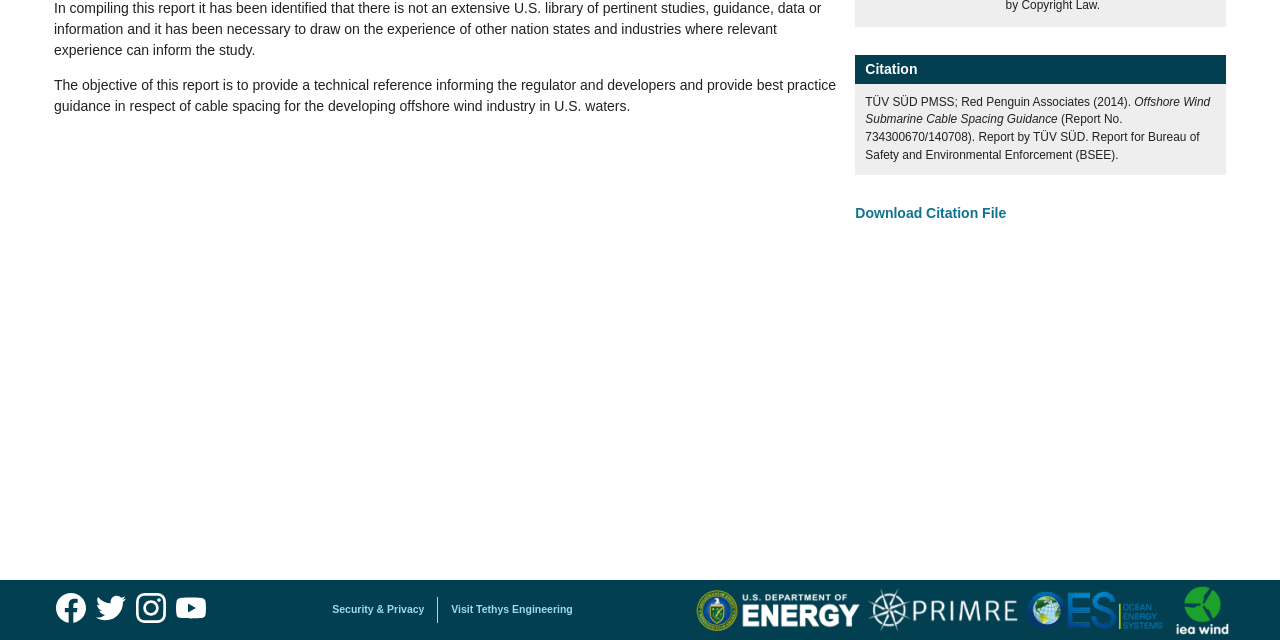Using the provided description: "YouTube logo", find the bounding box coordinates of the corresponding UI element. The output should be four float numbers between 0 and 1, in the format [left, top, right, bottom].

[0.133, 0.91, 0.164, 0.996]